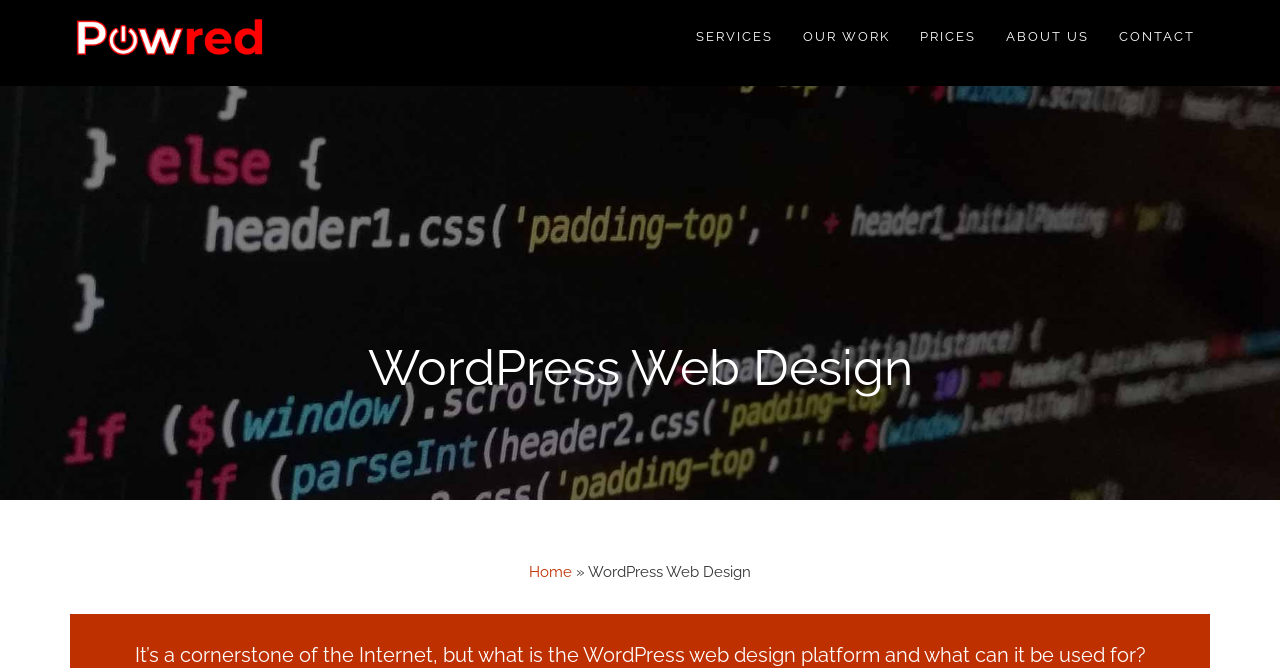What is the company name of the web design agency?
Could you answer the question with a detailed and thorough explanation?

I determined the company name by looking at the logo link and image description at the top left of the webpage, which says 'Powred Group Ltd web design Surrey agency logo.'